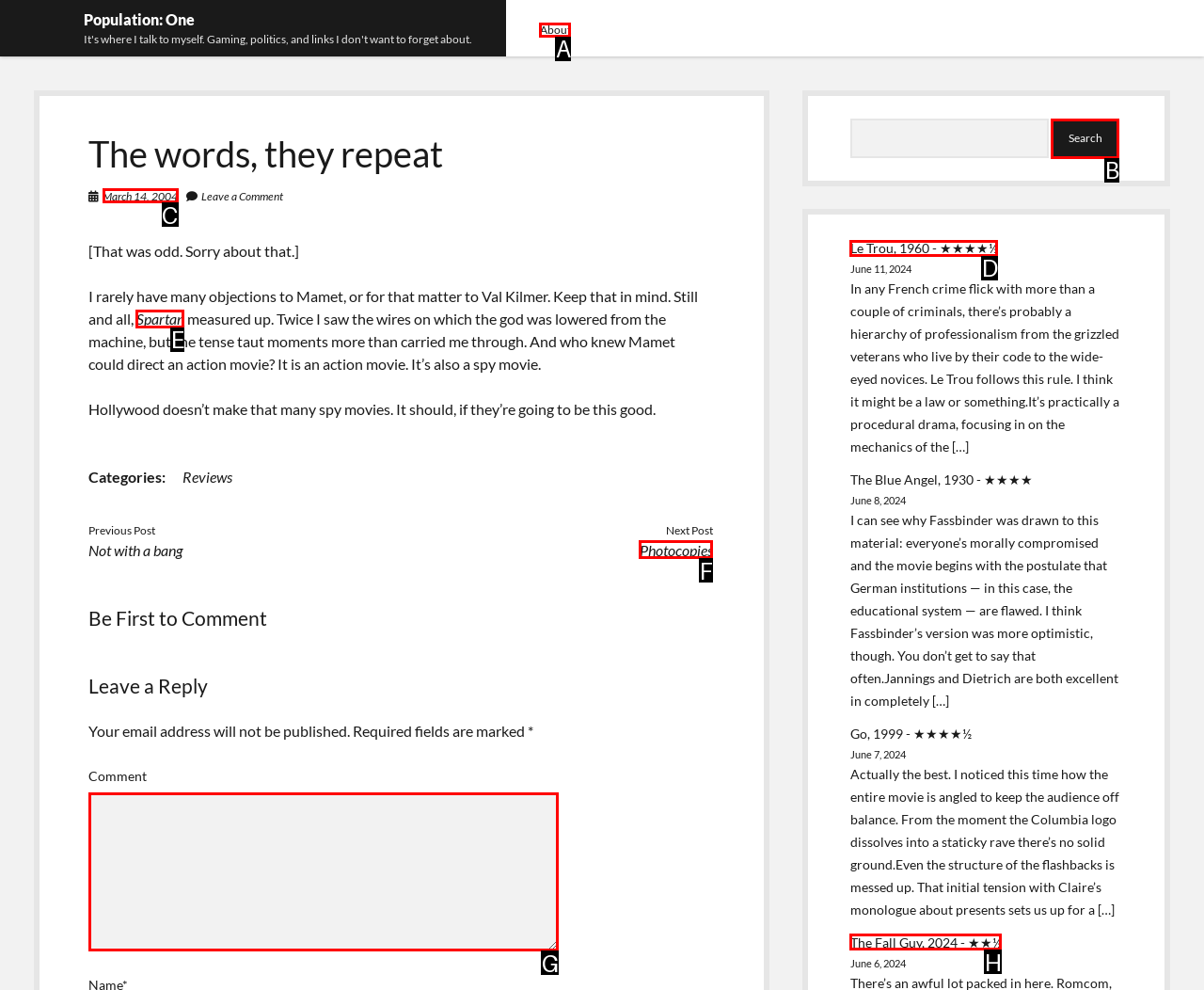Identify the HTML element I need to click to complete this task: Read the review of 'Spartan' Provide the option's letter from the available choices.

E